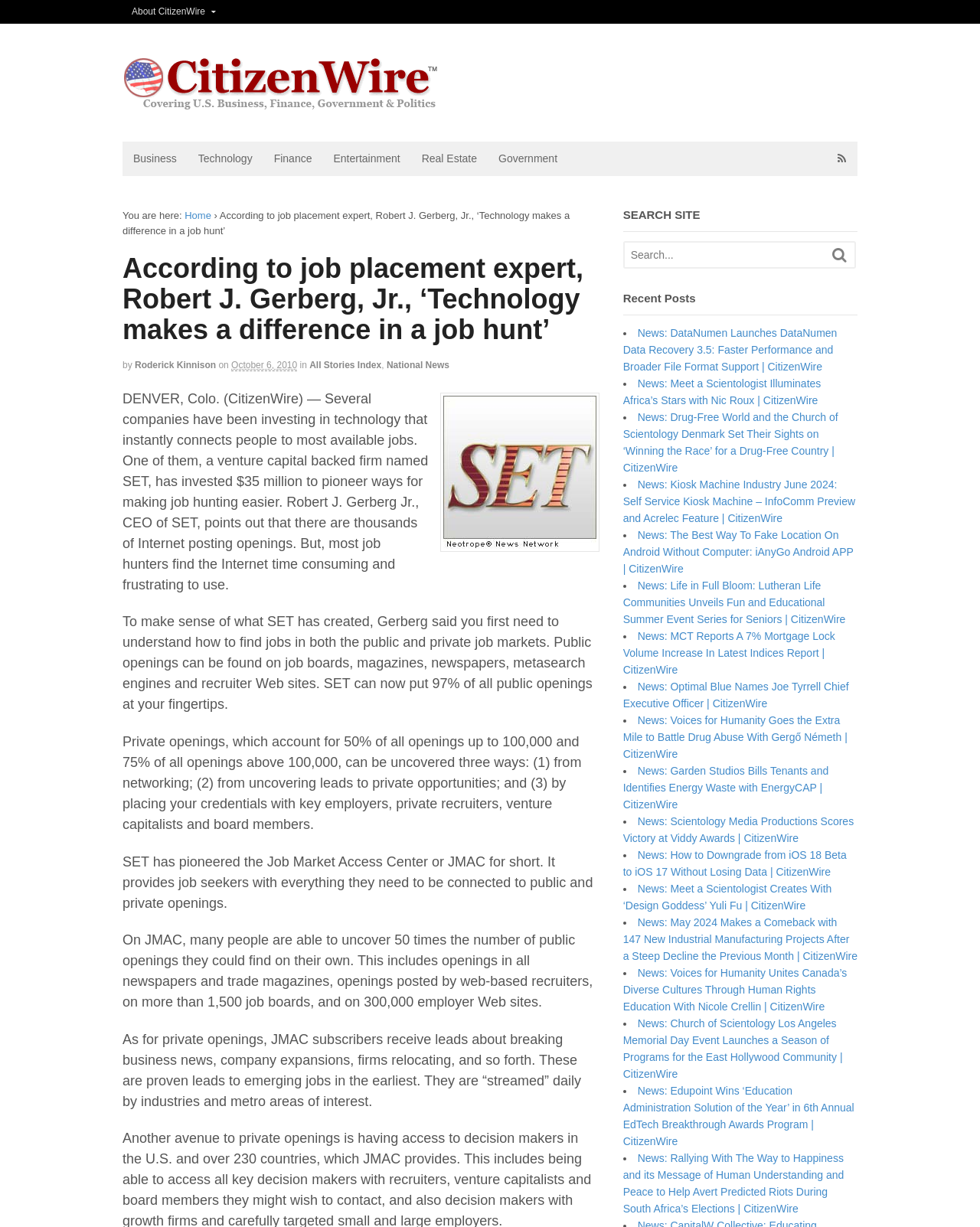How many job boards are included in JMAC?
Please look at the screenshot and answer using one word or phrase.

over 1,500